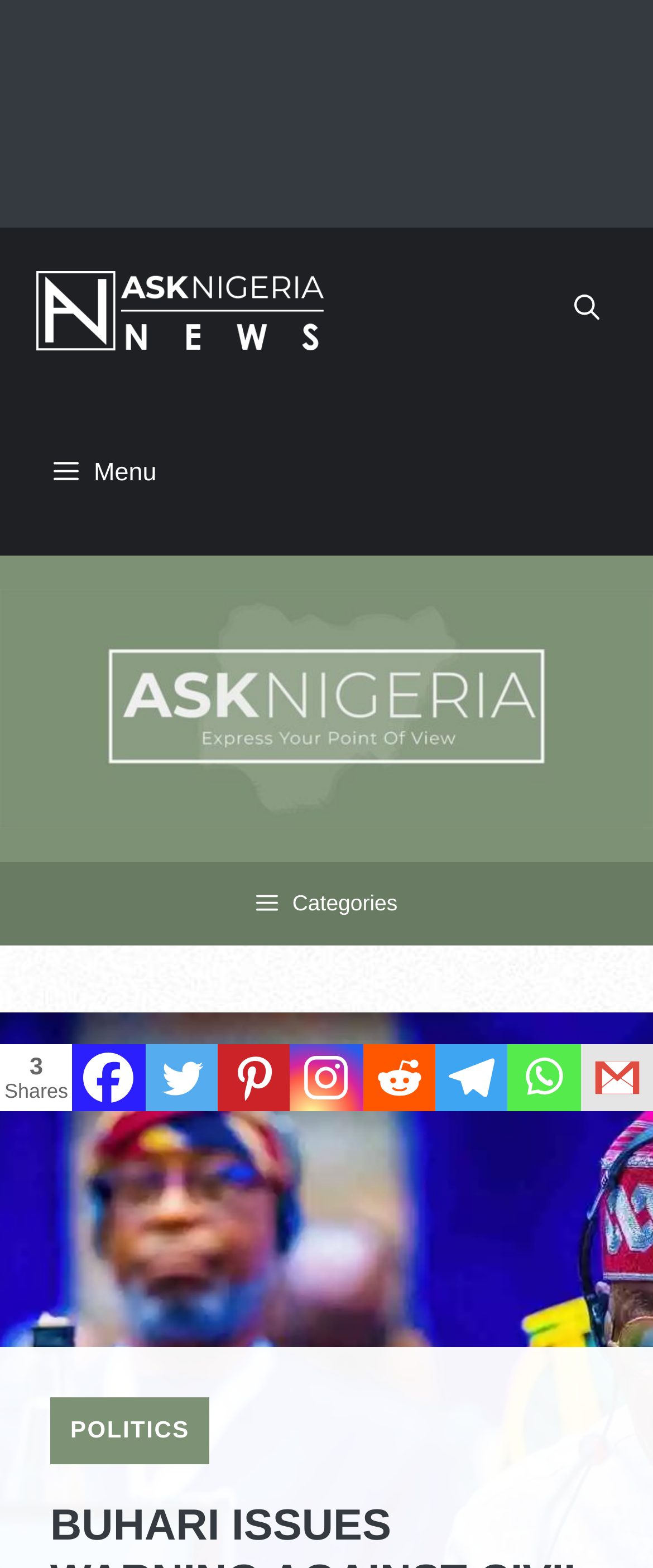Look at the image and answer the question in detail:
What is the text on the button next to the search button?

I found a button element with the text 'Menu' next to the search button, indicated by their similar y1 coordinates and the search button's text being 'Open search'.